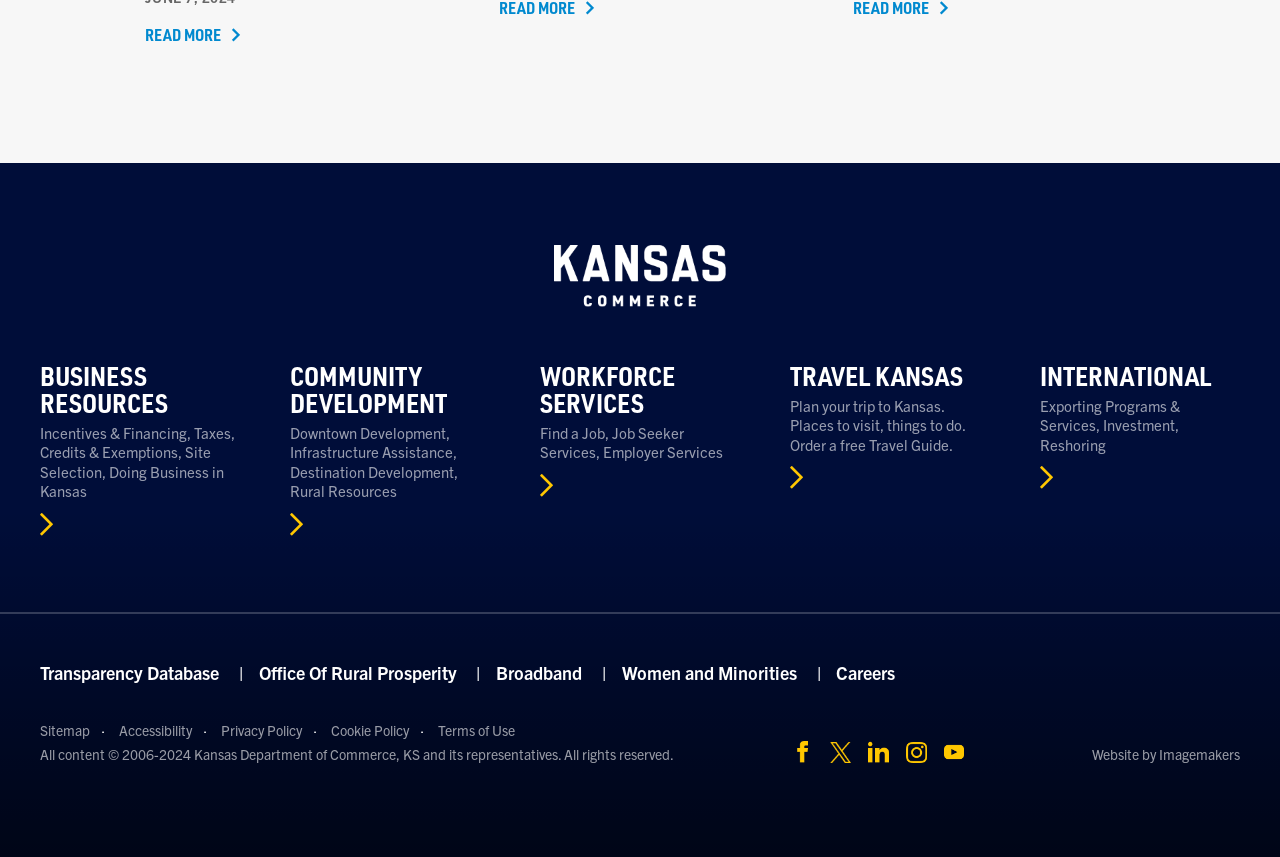What is the theme of the image on the webpage?
Based on the screenshot, provide your answer in one word or phrase.

Placeholder